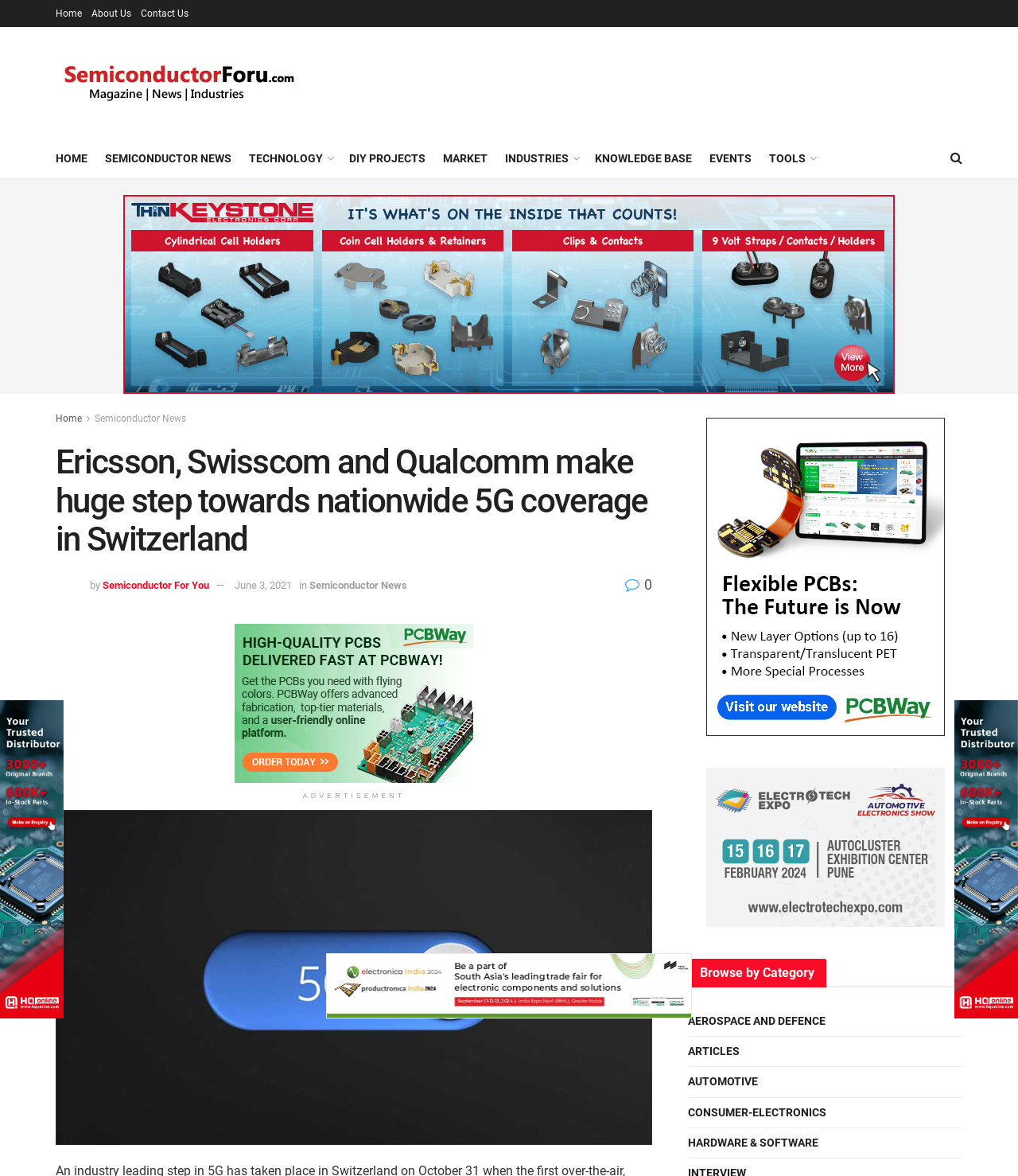Identify the bounding box coordinates for the UI element described as follows: "Home". Ensure the coordinates are four float numbers between 0 and 1, formatted as [left, top, right, bottom].

[0.055, 0.351, 0.08, 0.361]